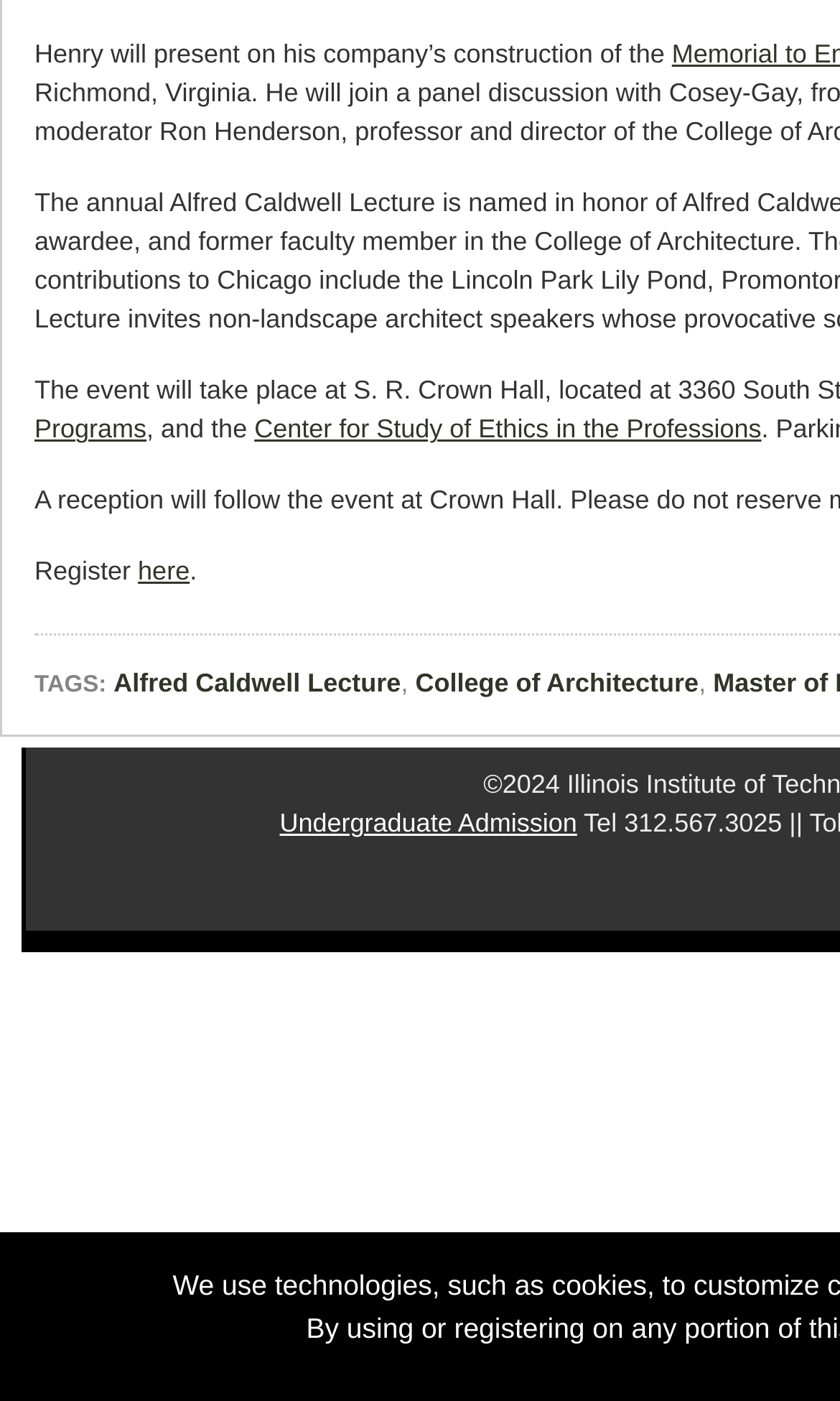Provide the bounding box coordinates for the specified HTML element described in this description: "Alfred Caldwell Lecture". The coordinates should be four float numbers ranging from 0 to 1, in the format [left, top, right, bottom].

[0.135, 0.477, 0.477, 0.501]